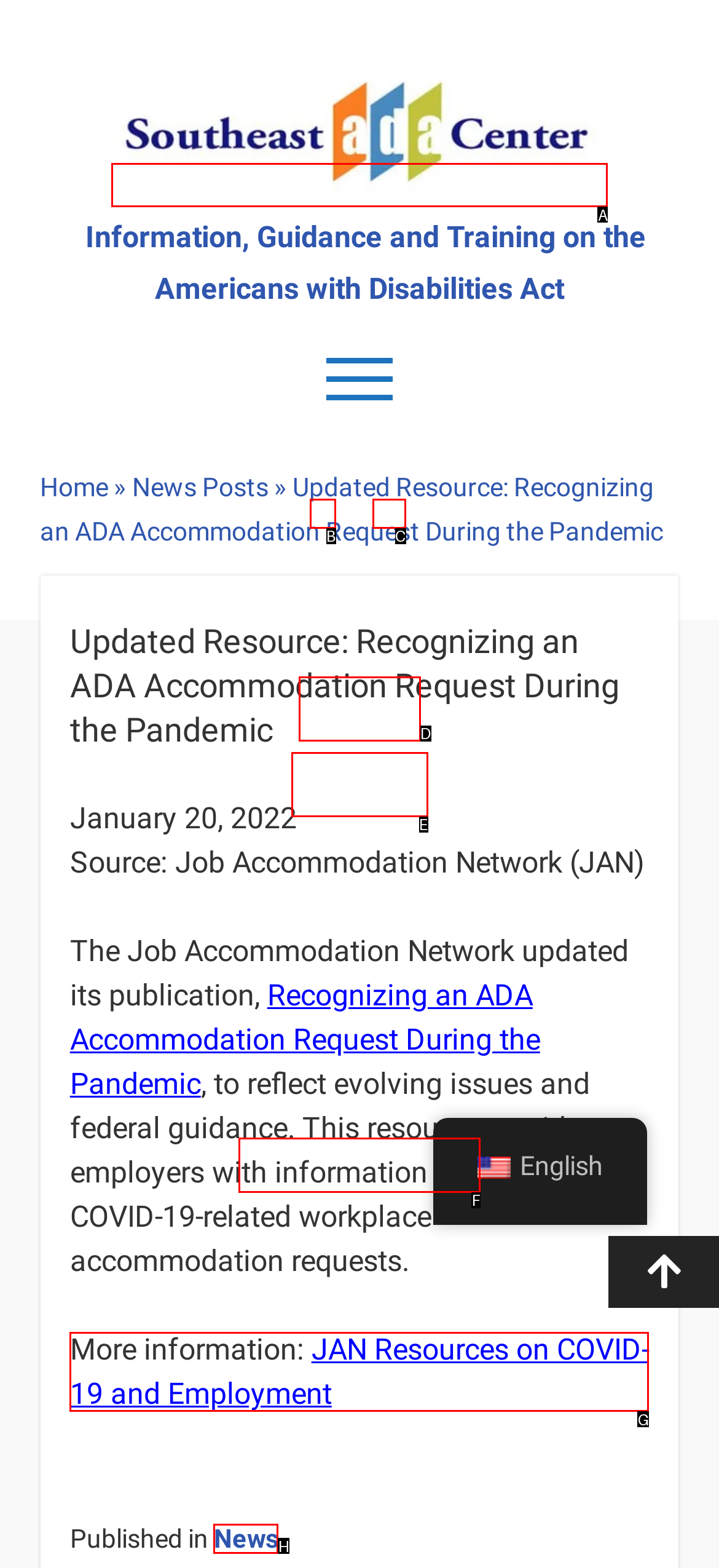Select the HTML element that should be clicked to accomplish the task: Visit the Southeast ADA Center Reply with the corresponding letter of the option.

A